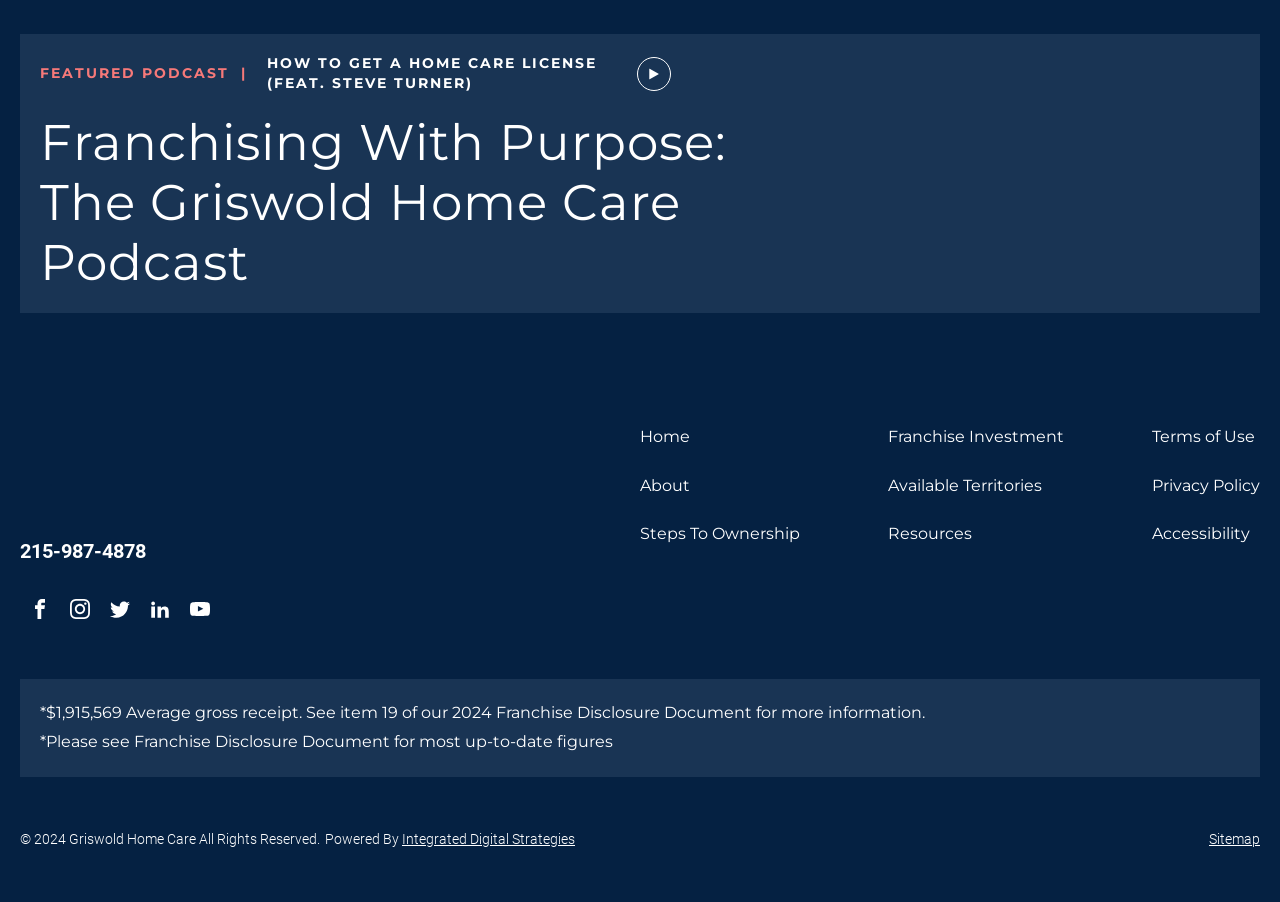Please use the details from the image to answer the following question comprehensively:
What is the phone number?

I found the answer by looking at the link element with the text '215-987-4878' which is a child of the Root Element.